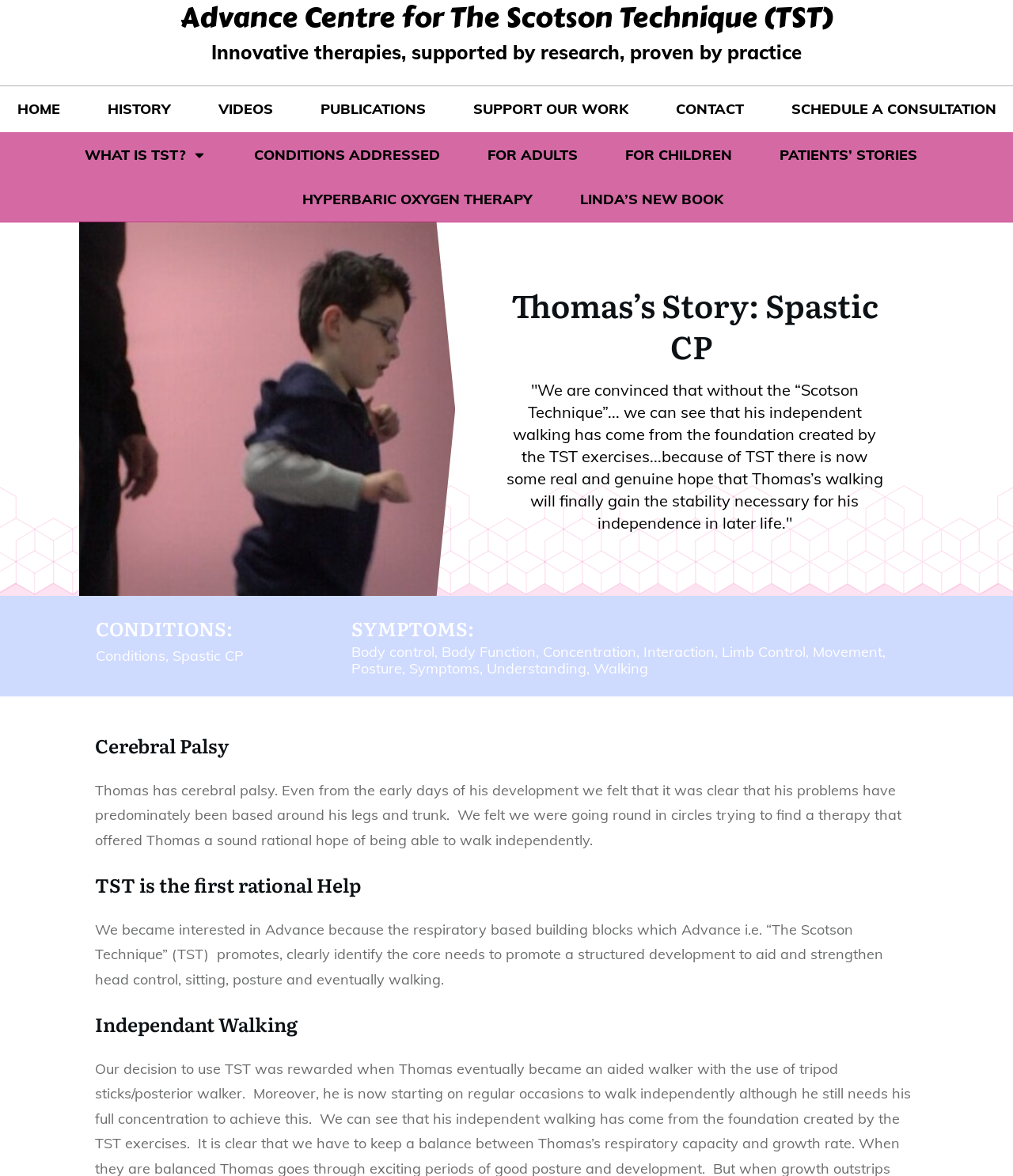Answer the question below using just one word or a short phrase: 
What is the focus of Advance therapy?

Respiratory based building blocks